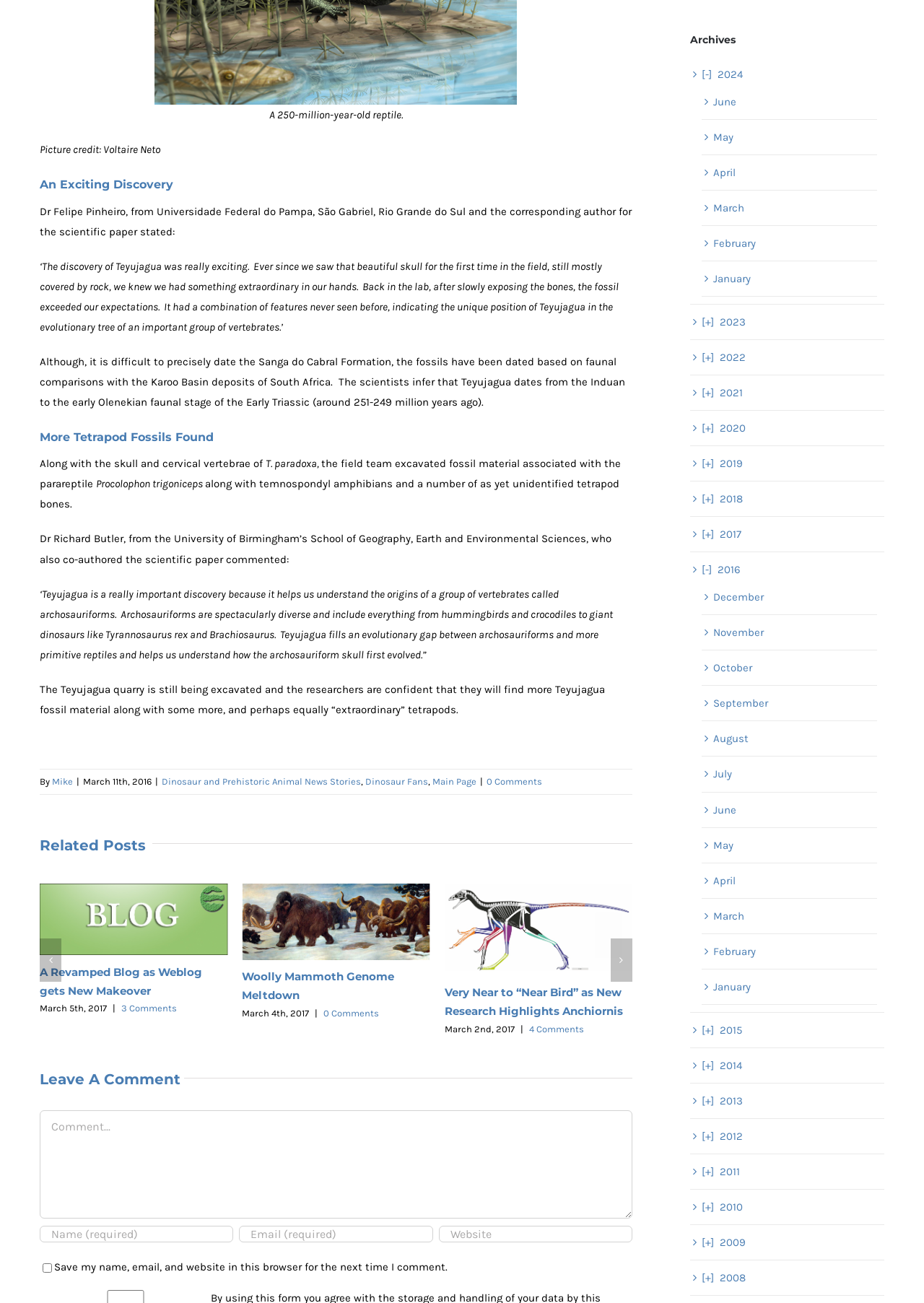Please find the bounding box coordinates of the element that needs to be clicked to perform the following instruction: "Click the 'Previous slide' button". The bounding box coordinates should be four float numbers between 0 and 1, represented as [left, top, right, bottom].

[0.043, 0.74, 0.066, 0.774]